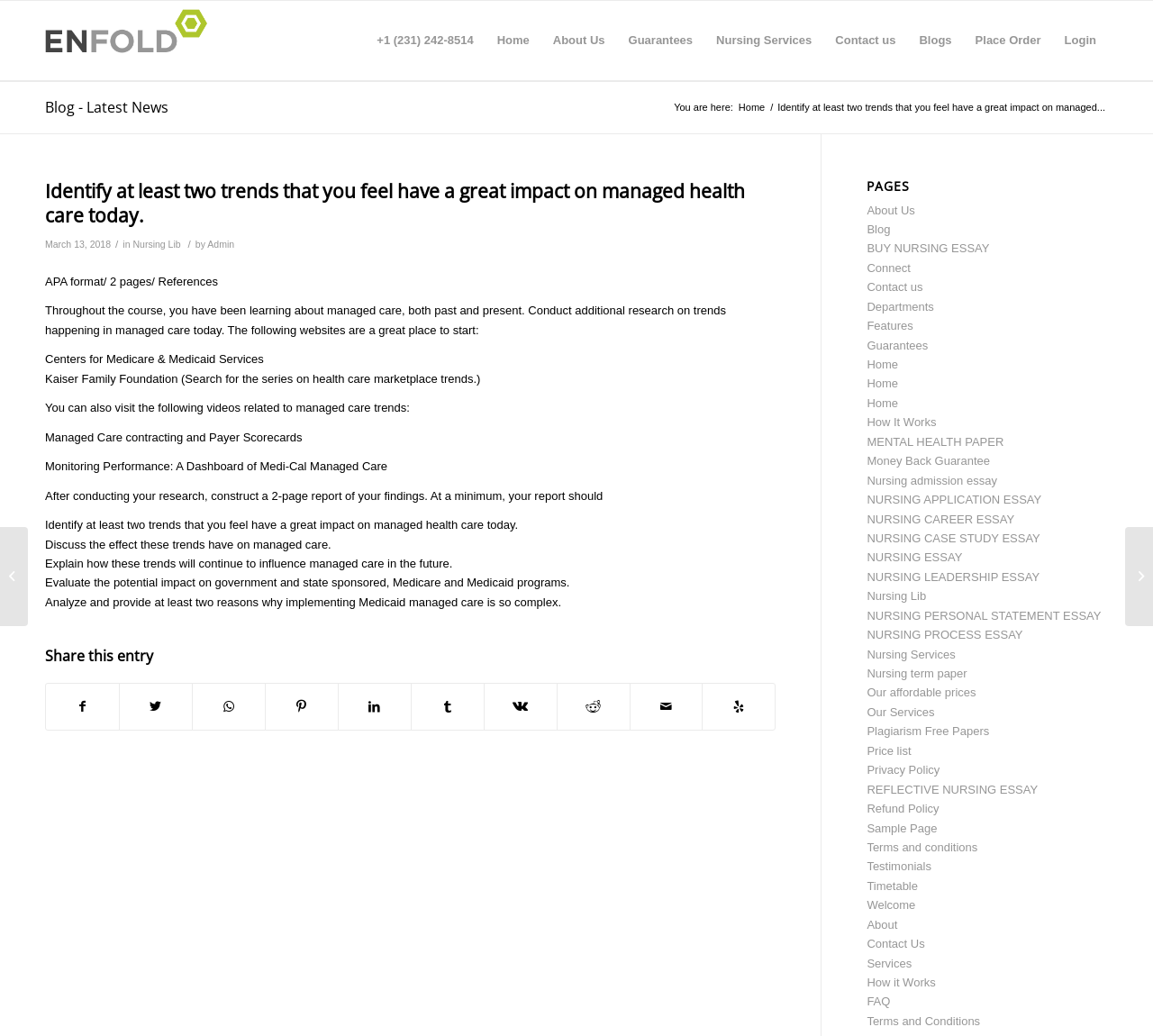Find the bounding box coordinates of the element I should click to carry out the following instruction: "Contact us through the 'Contact us' link".

[0.714, 0.001, 0.787, 0.077]